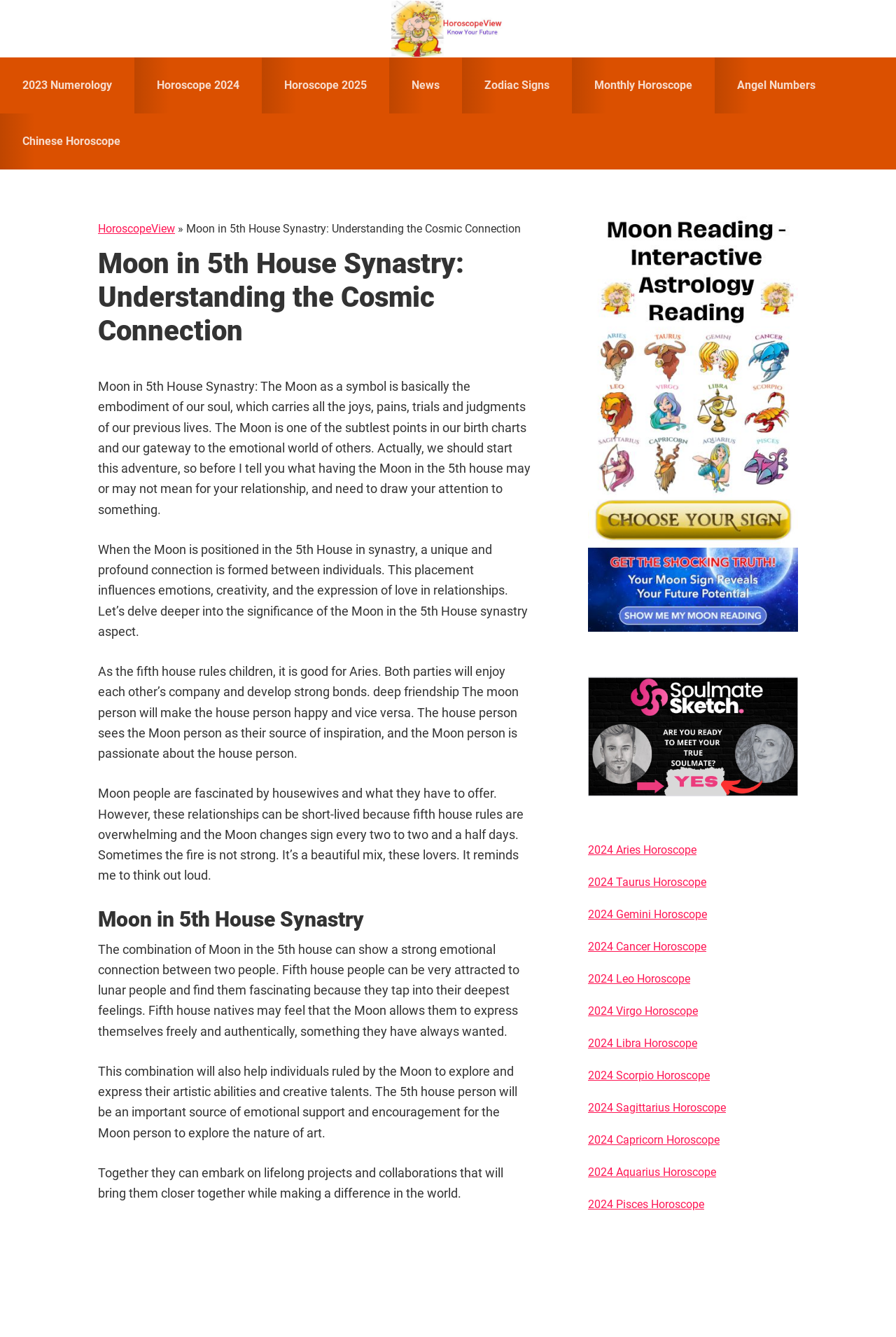What is the theme of the links in the Primary Sidebar section?
Based on the image, provide a one-word or brief-phrase response.

Astrology and horoscopes